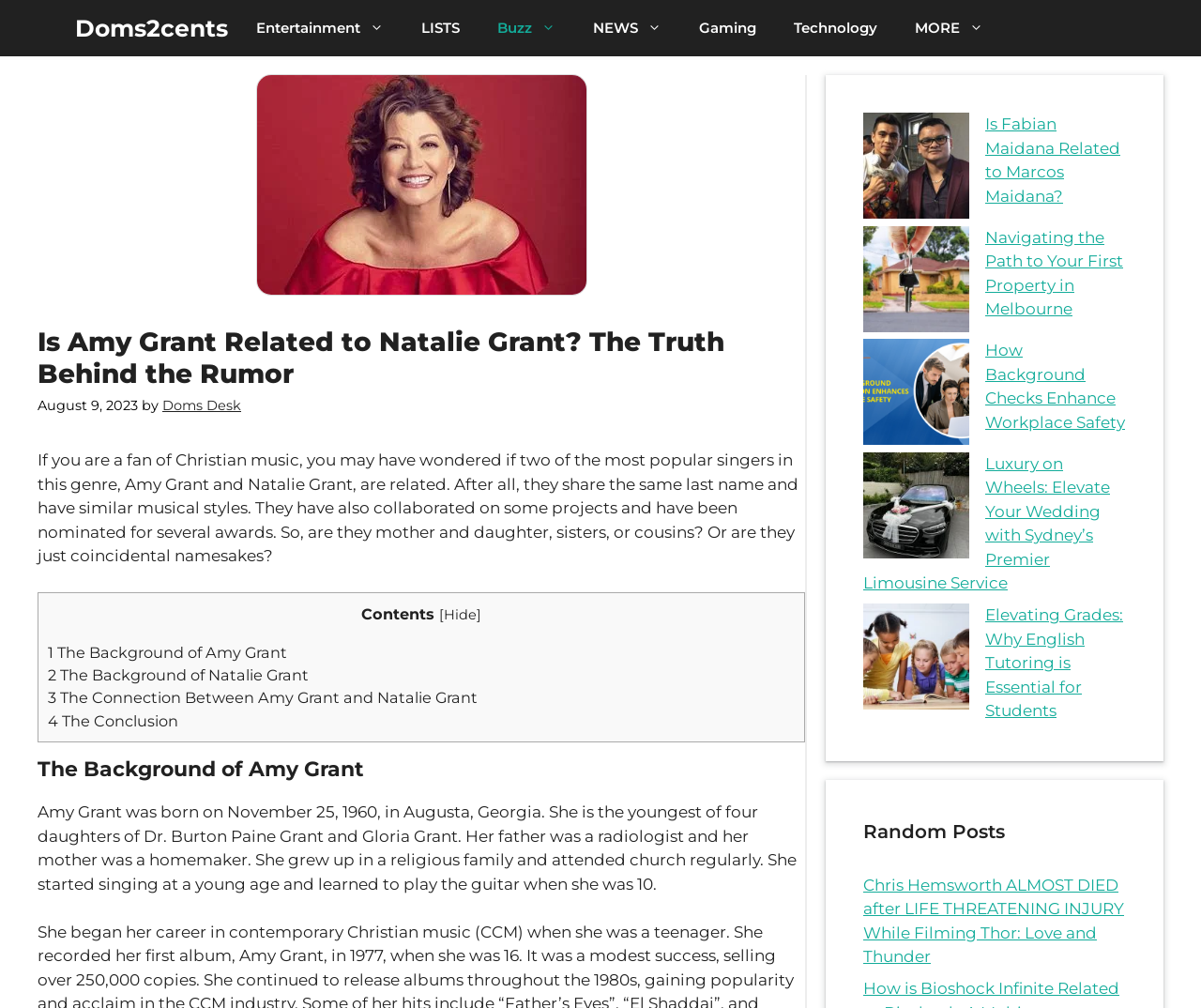Identify the coordinates of the bounding box for the element described below: "Support". Return the coordinates as four float numbers between 0 and 1: [left, top, right, bottom].

None